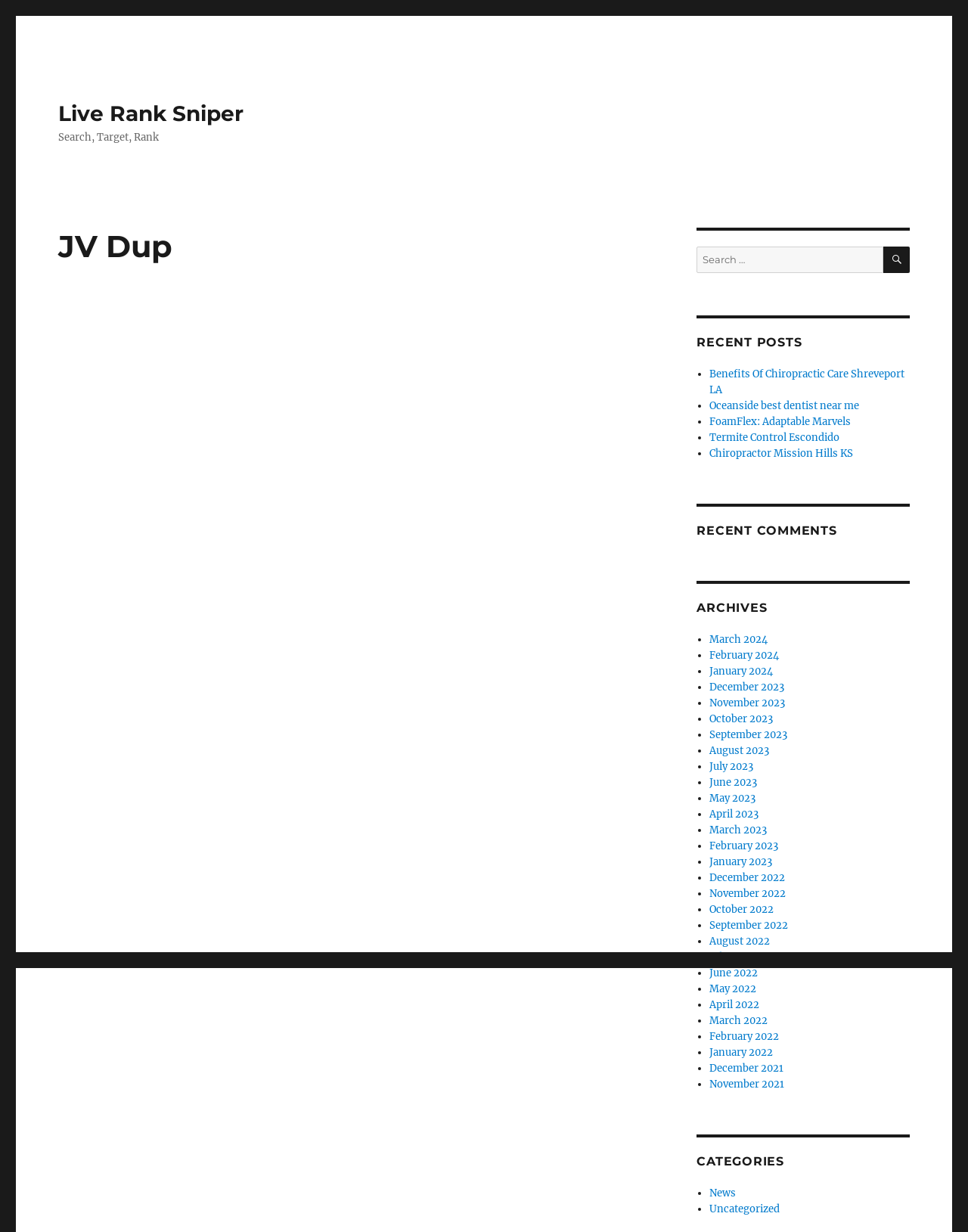Point out the bounding box coordinates of the section to click in order to follow this instruction: "View recent posts".

[0.72, 0.297, 0.94, 0.374]